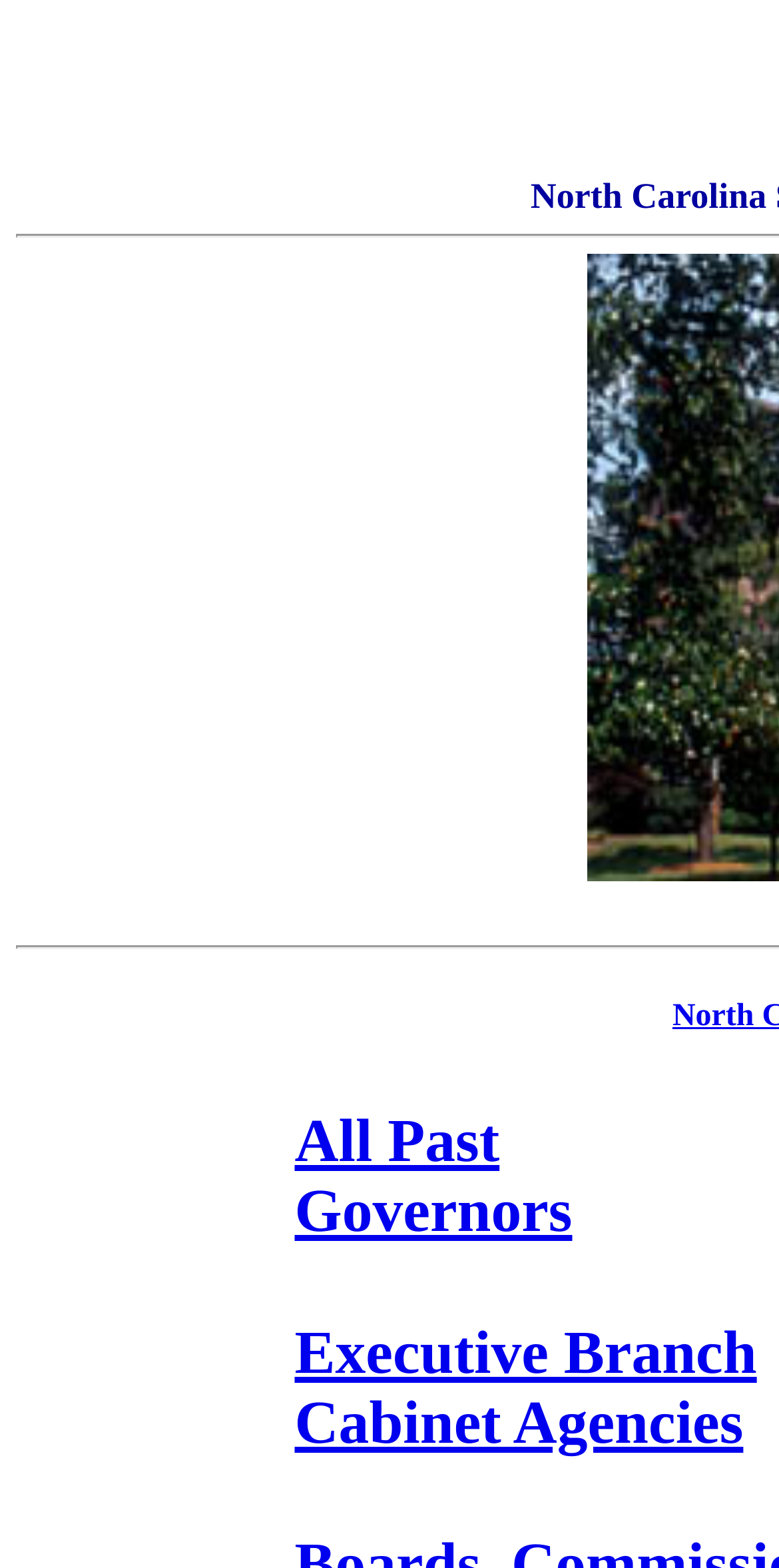Please answer the following query using a single word or phrase: 
What is the text of the first link?

All Past Governors